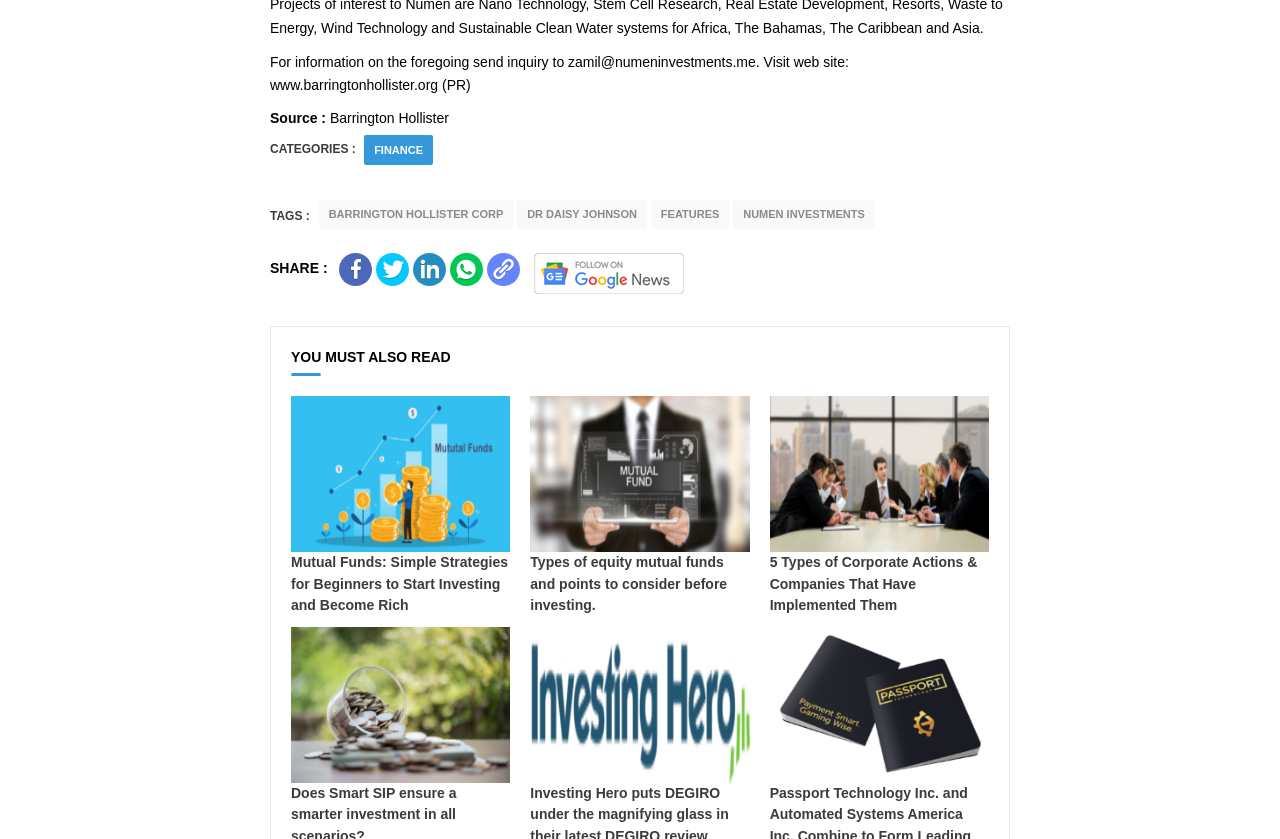Using the provided element description "The Jakarta Post", determine the bounding box coordinates of the UI element.

None